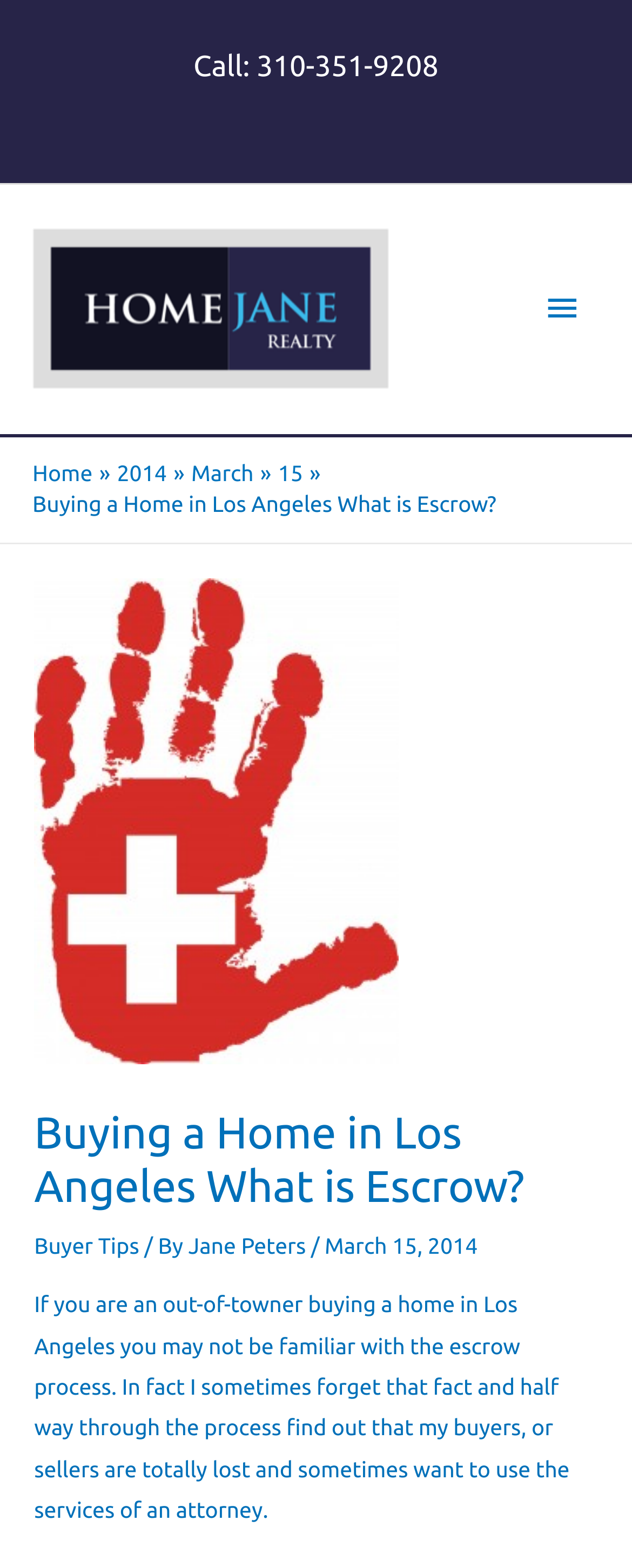Determine and generate the text content of the webpage's headline.

Buying a Home in Los Angeles What is Escrow?